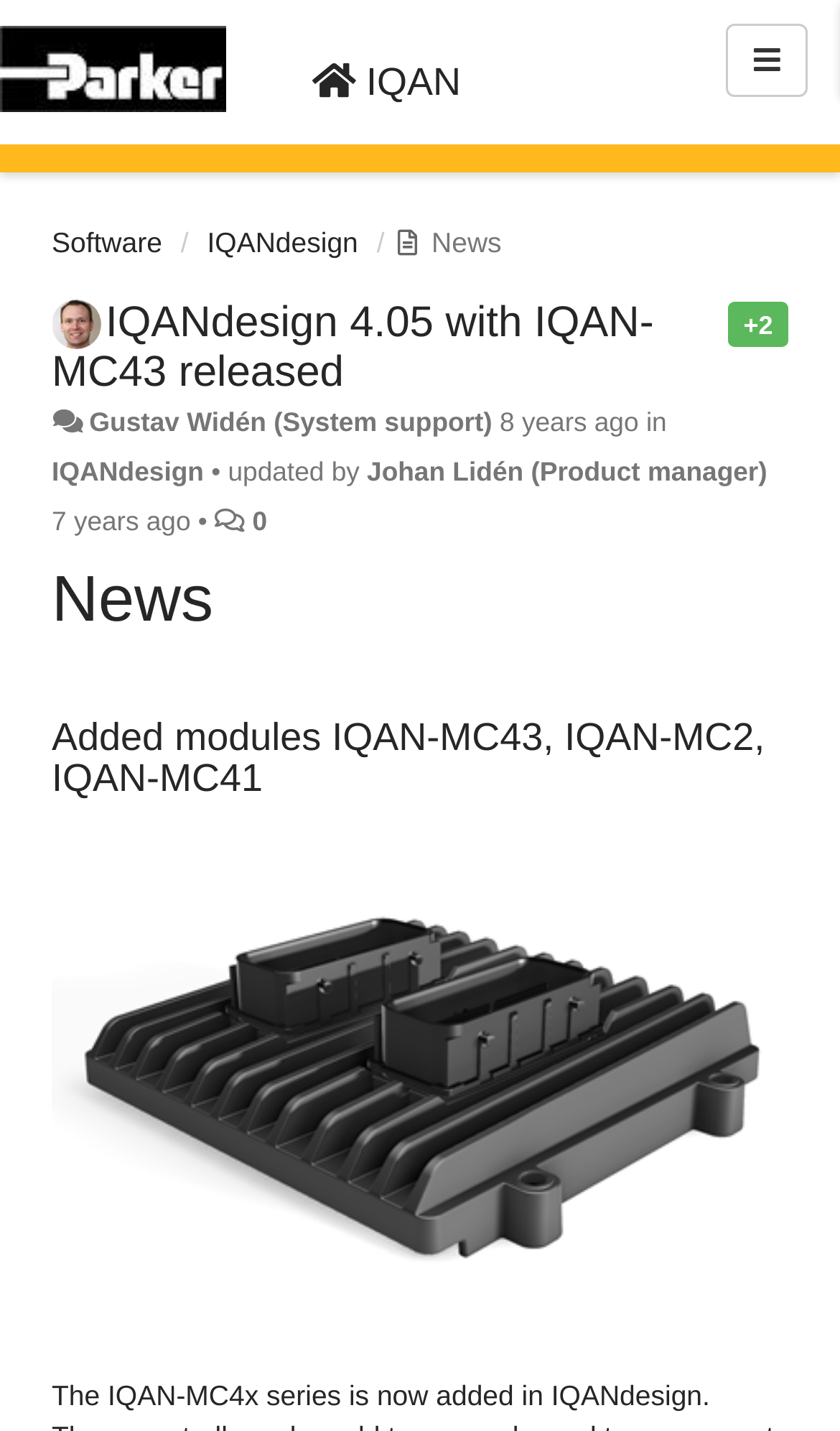Answer this question in one word or a short phrase: What is the name of the software?

IQANdesign